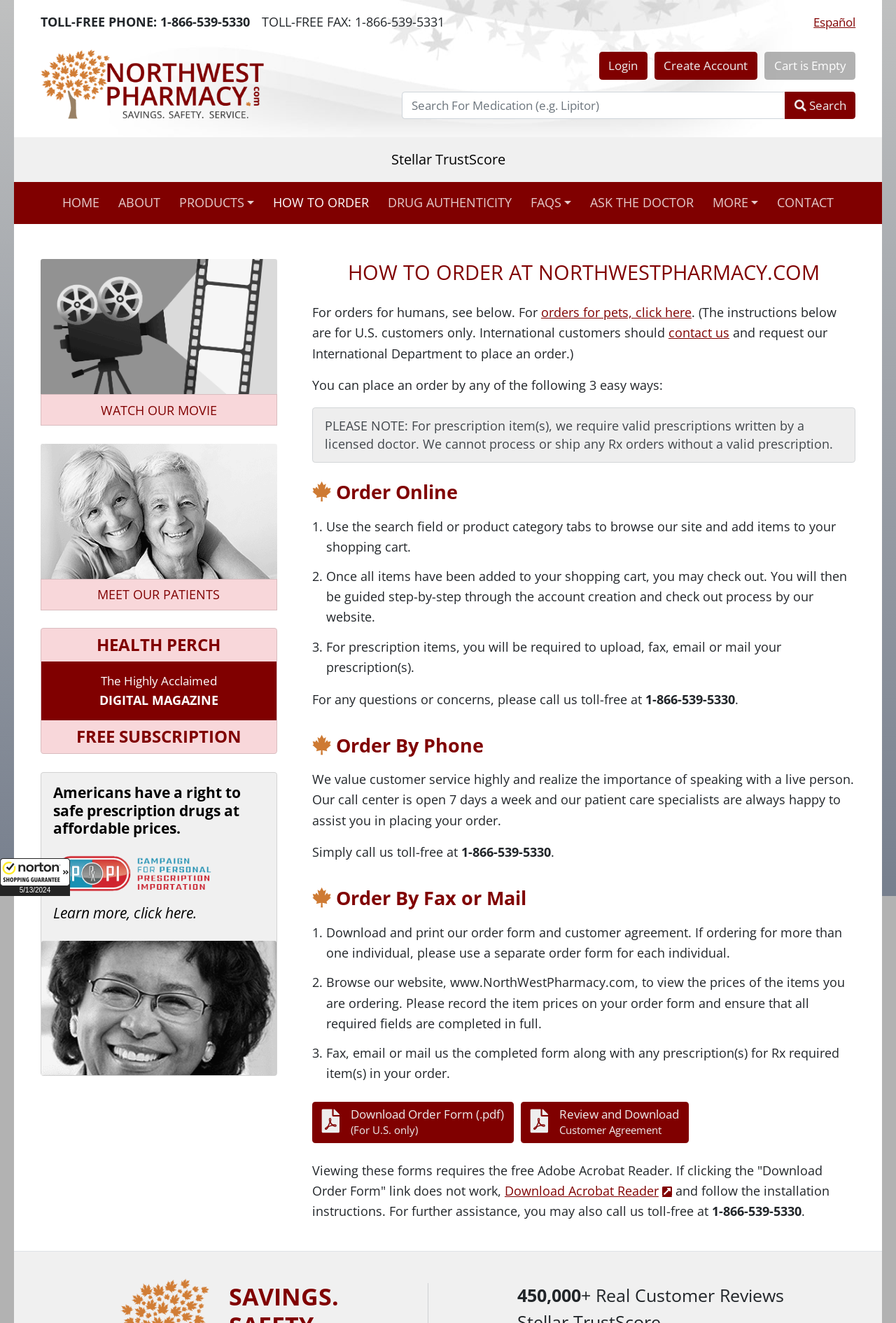How many ways can you place an order?
Offer a detailed and exhaustive answer to the question.

According to the 'HOW TO ORDER' section, there are three ways to place an order: online, by phone, and by fax or mail.